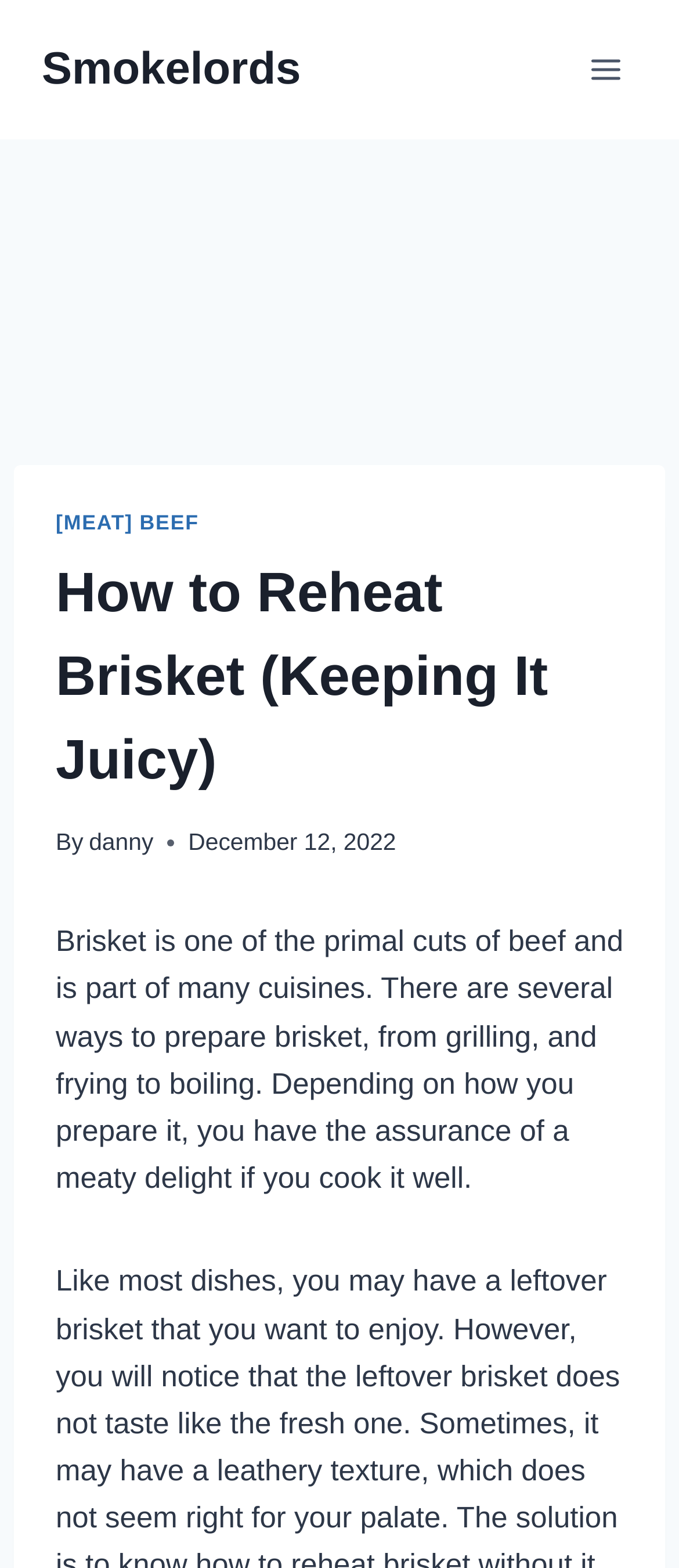What are some ways to prepare brisket?
Refer to the image and answer the question using a single word or phrase.

Grilling, frying, boiling